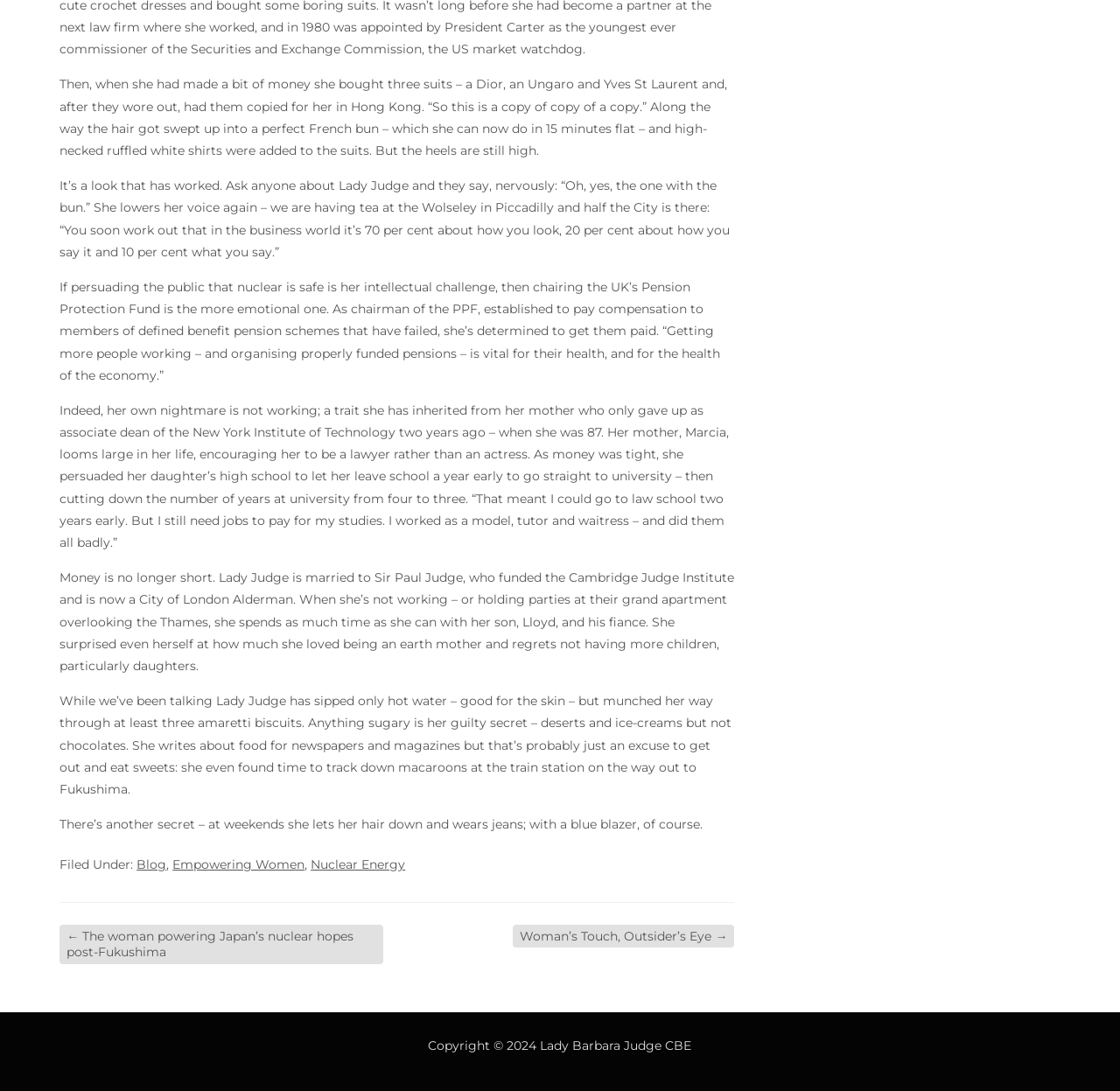What is Lady Judge's mother's occupation?
Give a one-word or short phrase answer based on the image.

Associate dean of the New York Institute of Technology